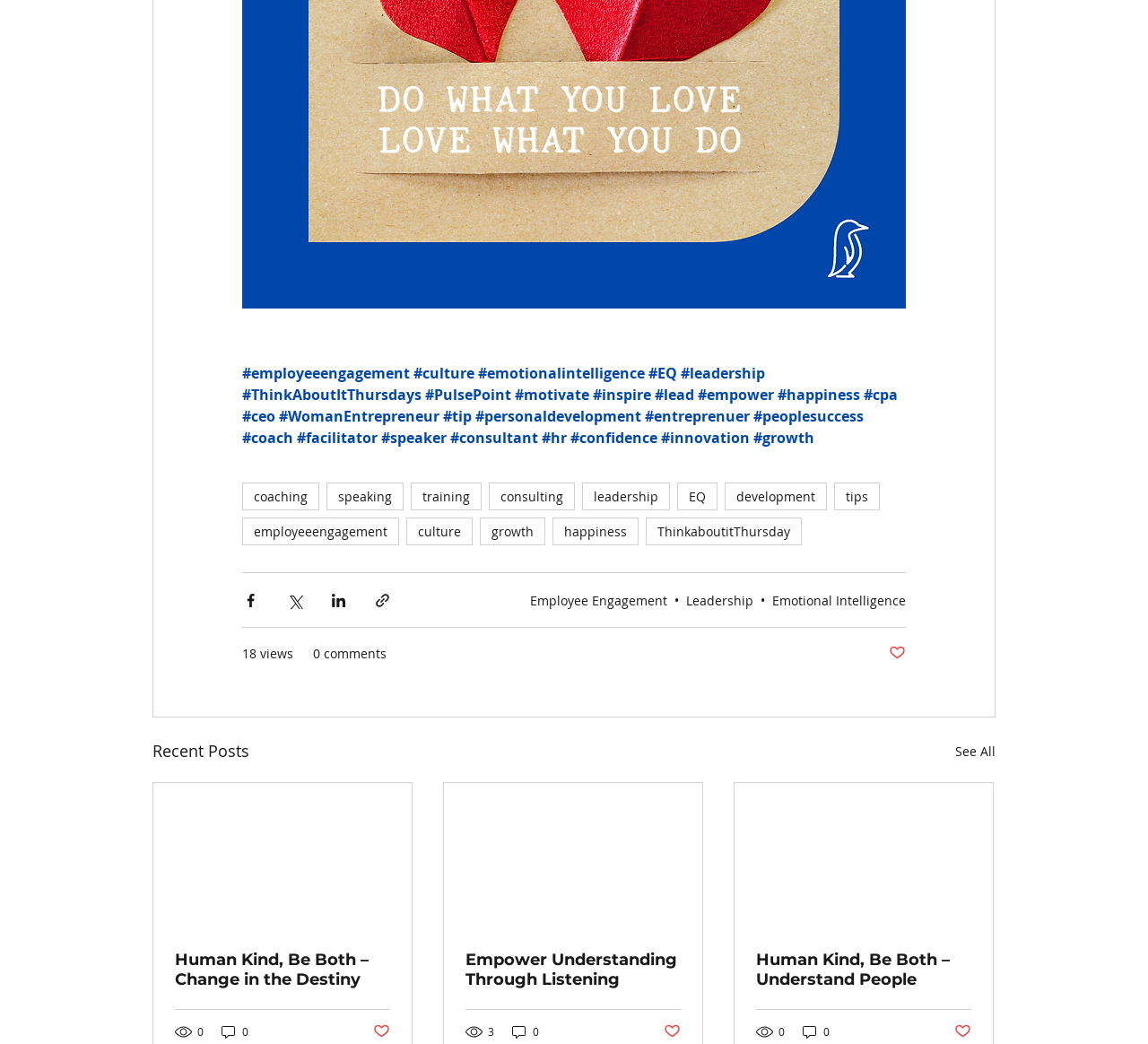Find the bounding box of the UI element described as follows: "#confidence".

[0.497, 0.41, 0.573, 0.429]